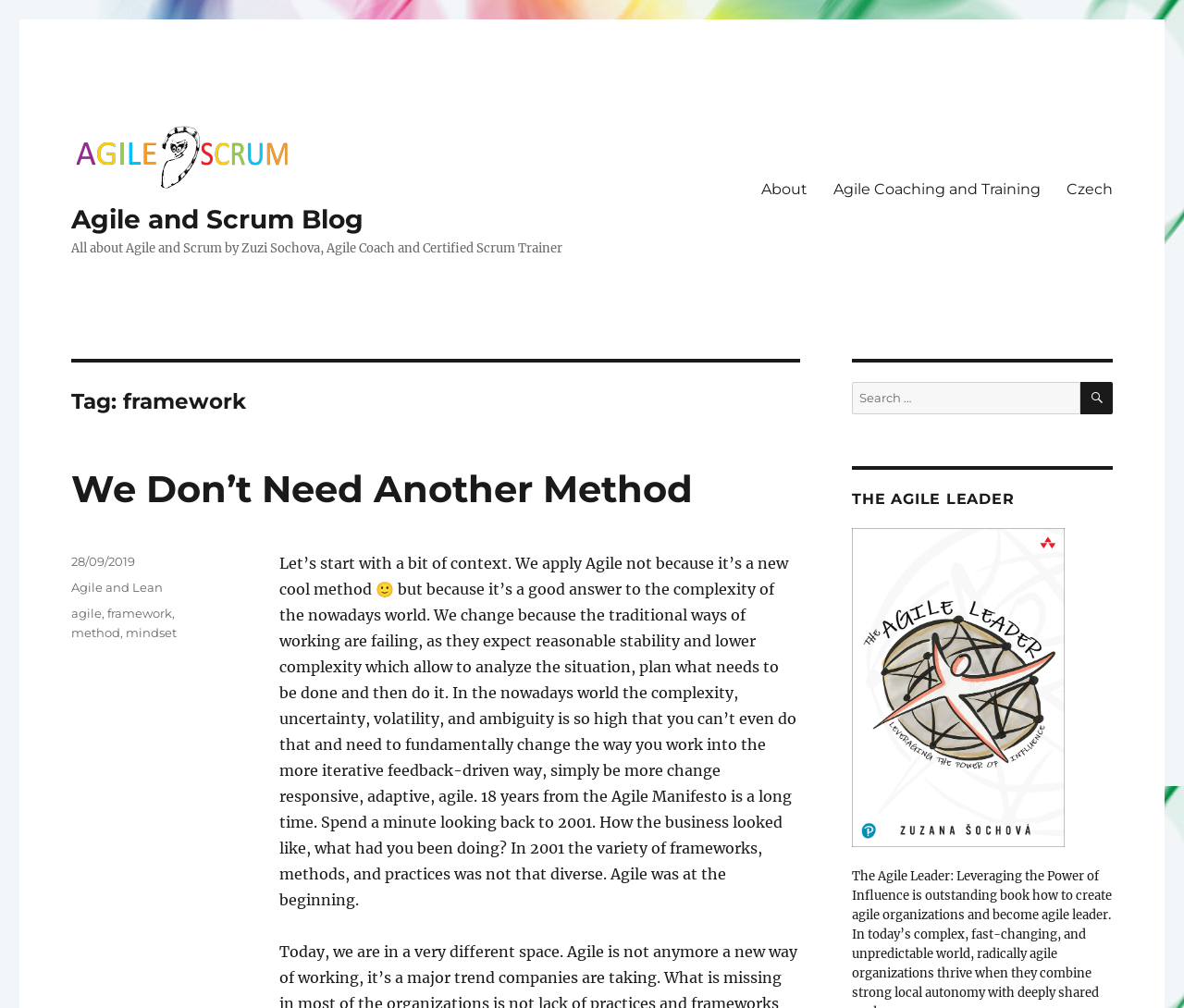Find the bounding box coordinates for the element described here: "We Don’t Need Another Method".

[0.06, 0.462, 0.585, 0.507]